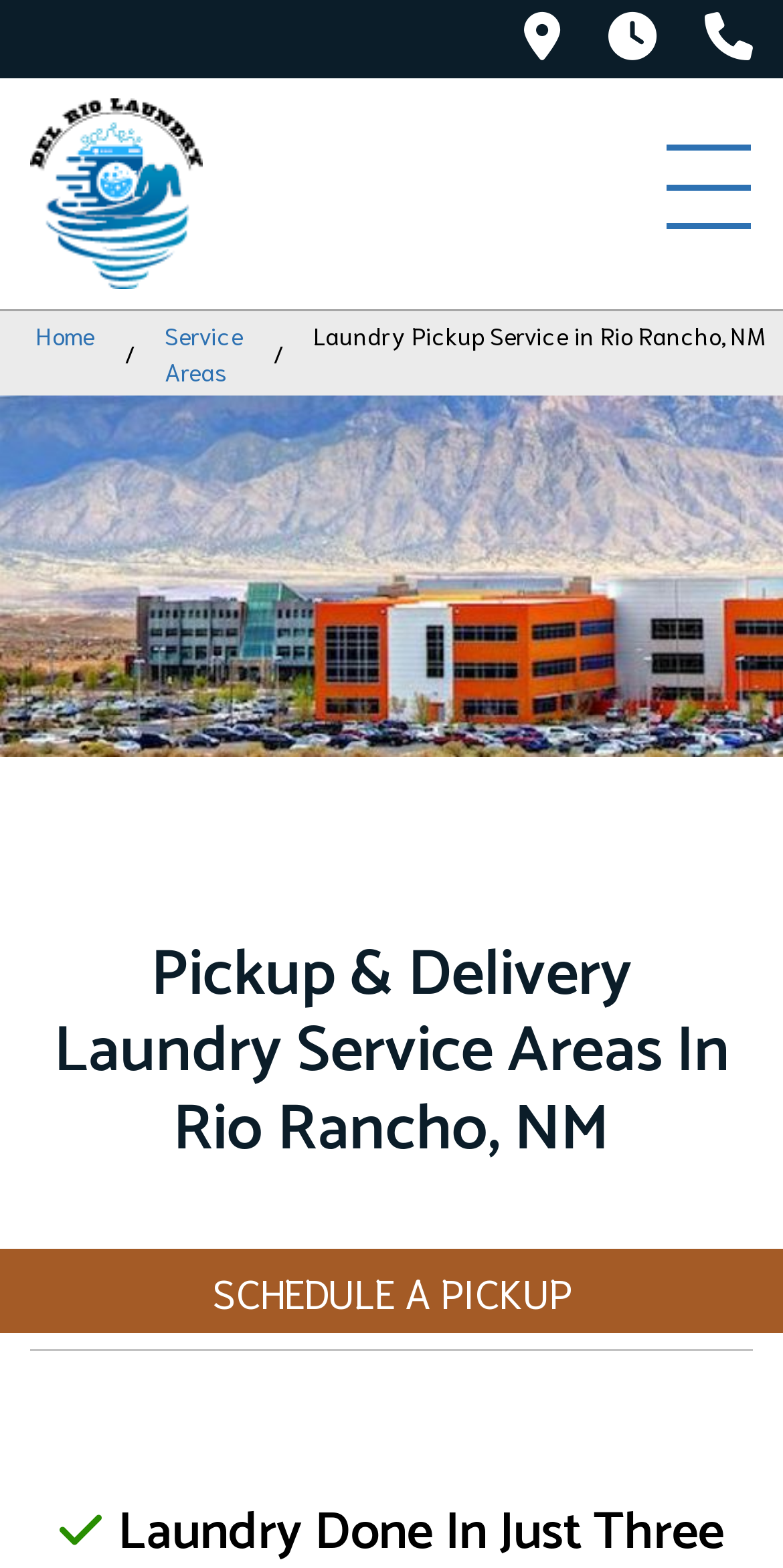Use a single word or phrase to answer the question:
What can you do with the 'SCHEDULE A PICKUP' link?

Schedule a pickup